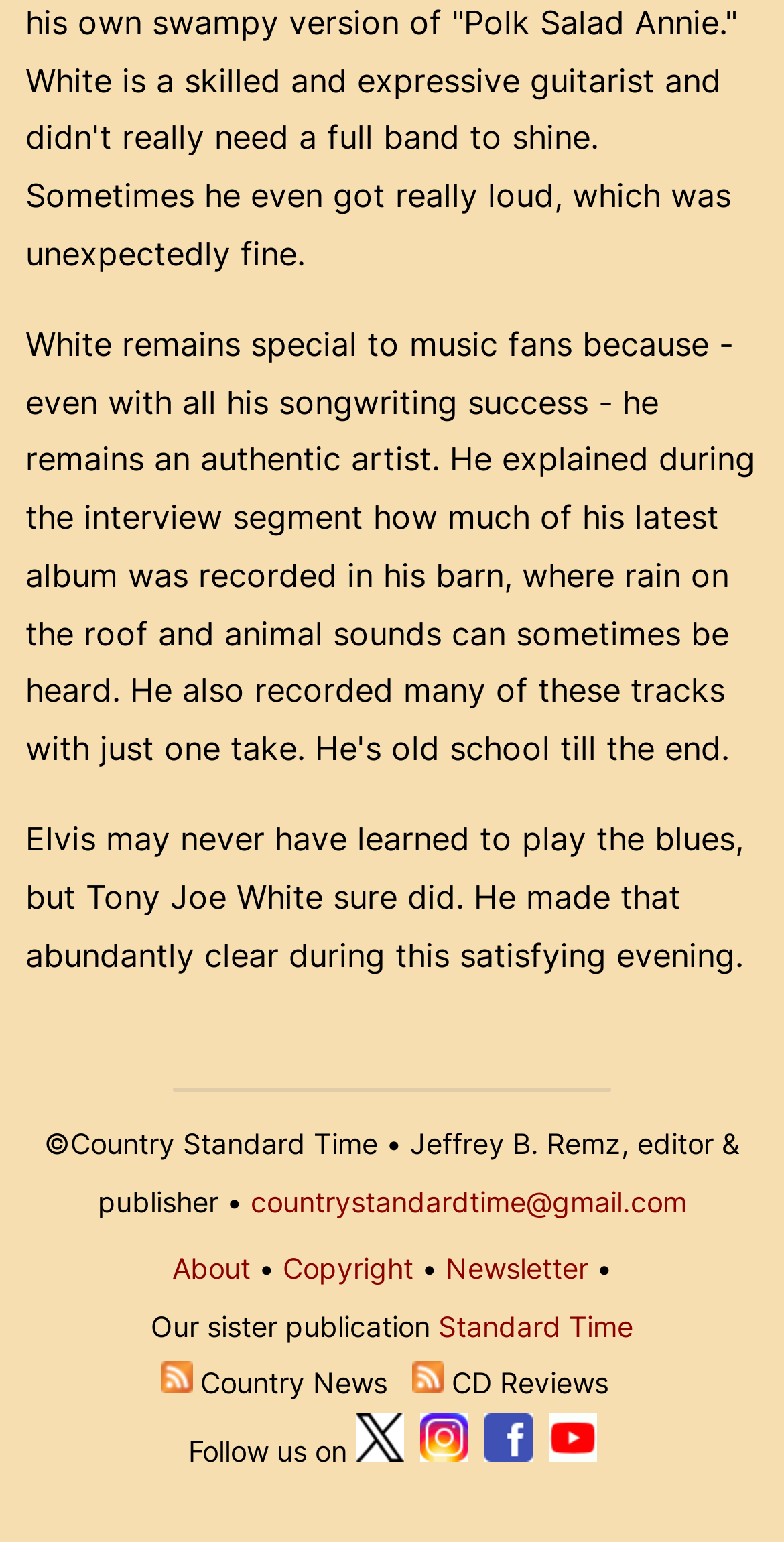What is the name of the sister publication of Country Standard Time?
Examine the image closely and answer the question with as much detail as possible.

I found the answer by looking at the StaticText element with the text 'Our sister publication' and the link element with the text 'Standard Time' which are located near the bottom of the webpage.